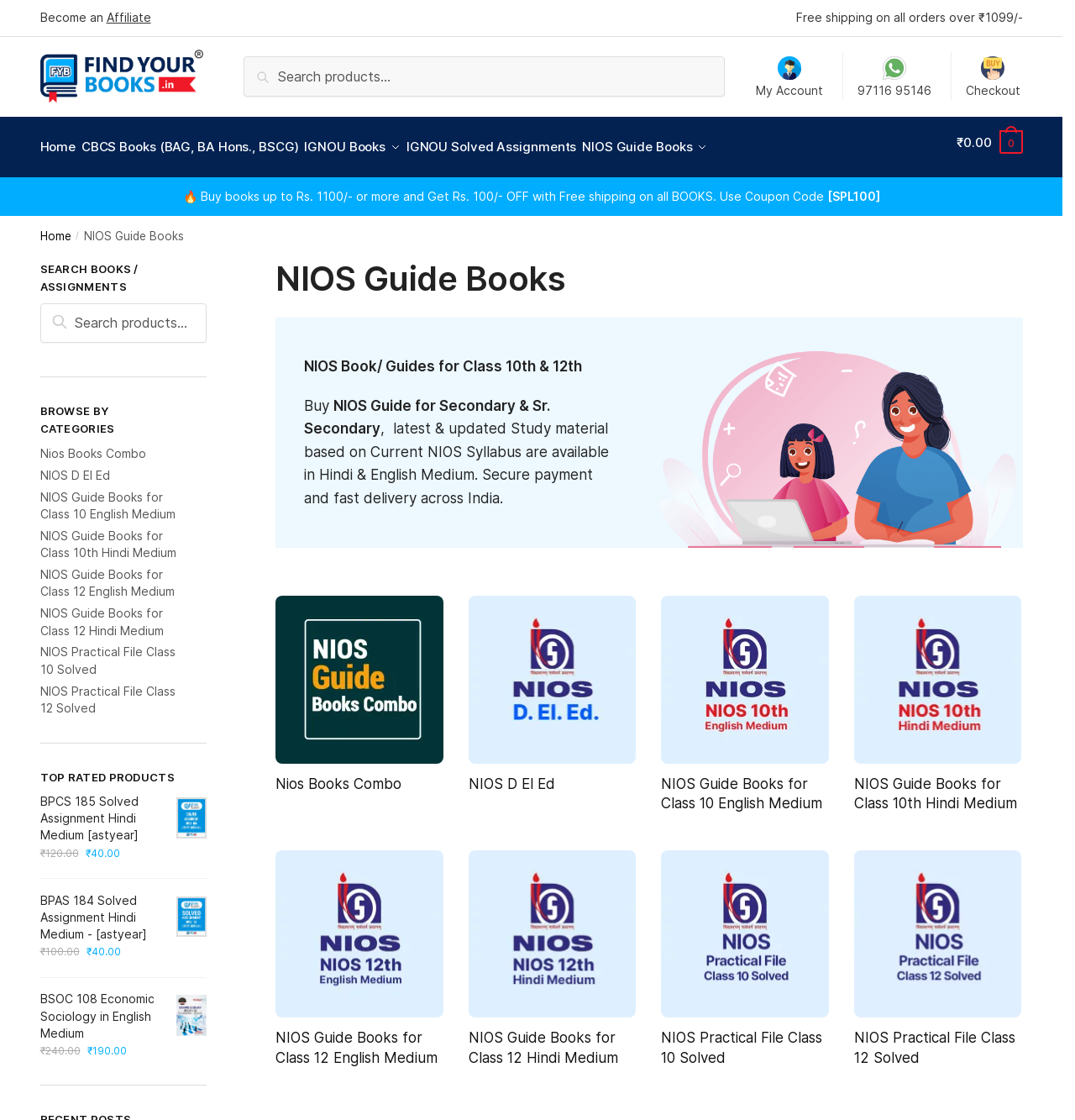What types of NIOS books are available on the website?
Answer the question with as much detail as you can, using the image as a reference.

The website offers NIOS books and guides for Class 10th and 12th, as indicated by the links to different categories, such as 'NIOS Guide Books for Class 10 English Medium' and 'NIOS Guide Books for Class 12 Hindi Medium'.